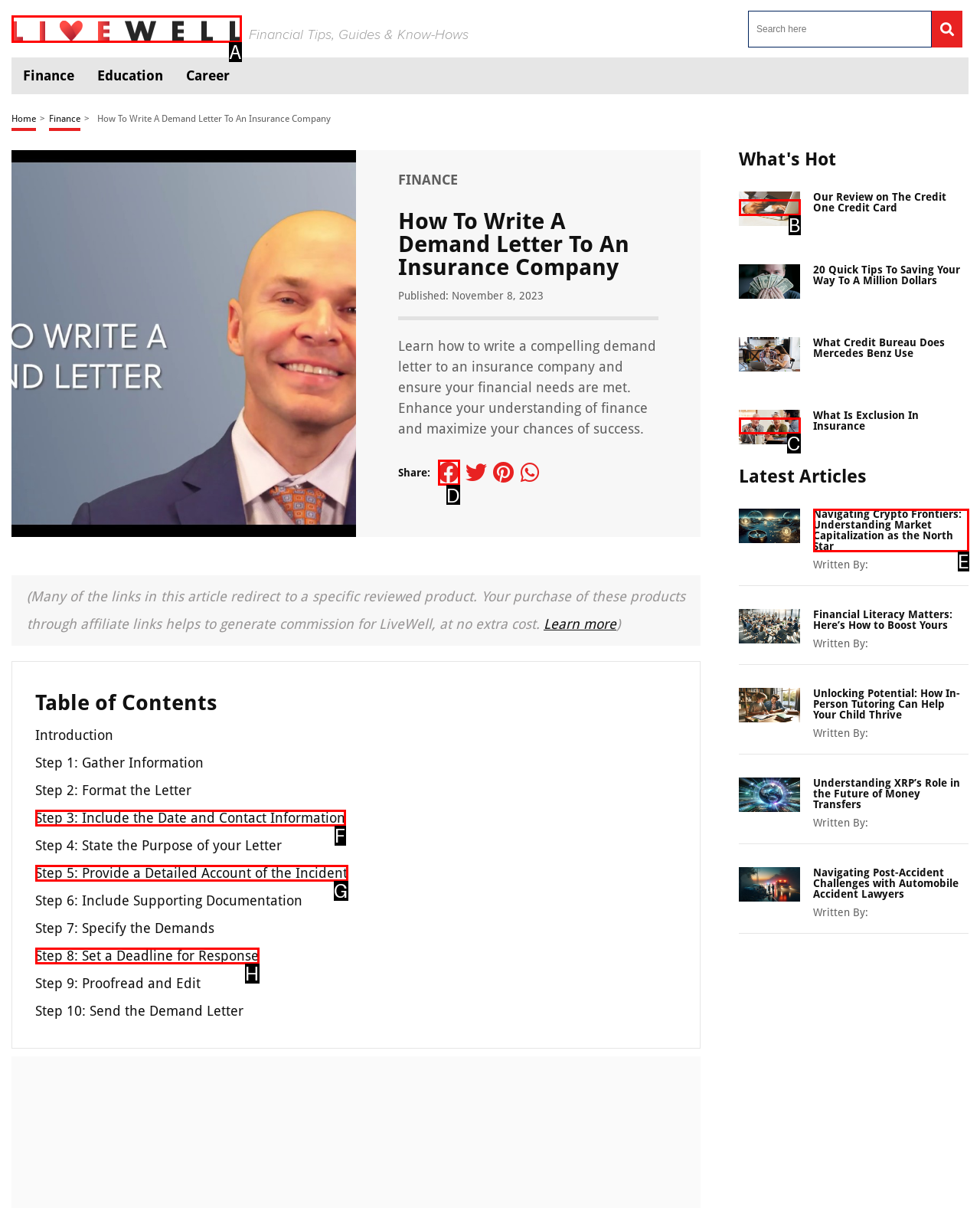Point out the correct UI element to click to carry out this instruction: Share the article on Twitter
Answer with the letter of the chosen option from the provided choices directly.

D